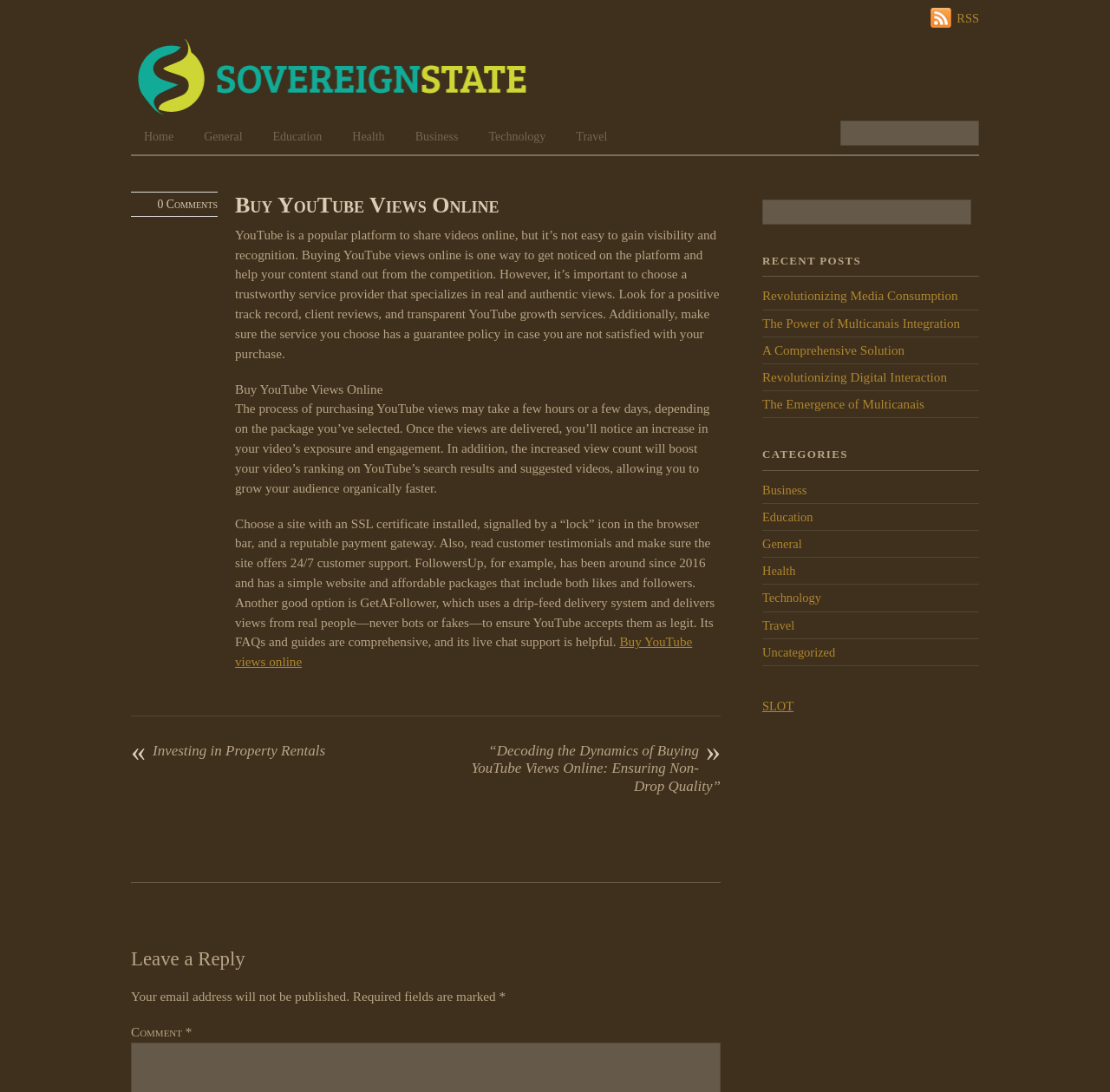Examine the image and give a thorough answer to the following question:
What is the purpose of buying YouTube views?

The webpage suggests that buying YouTube views can help increase a video's exposure and engagement, leading to a boost in the video's ranking on YouTube's search results and suggested videos, allowing the creator to grow their audience organically faster.